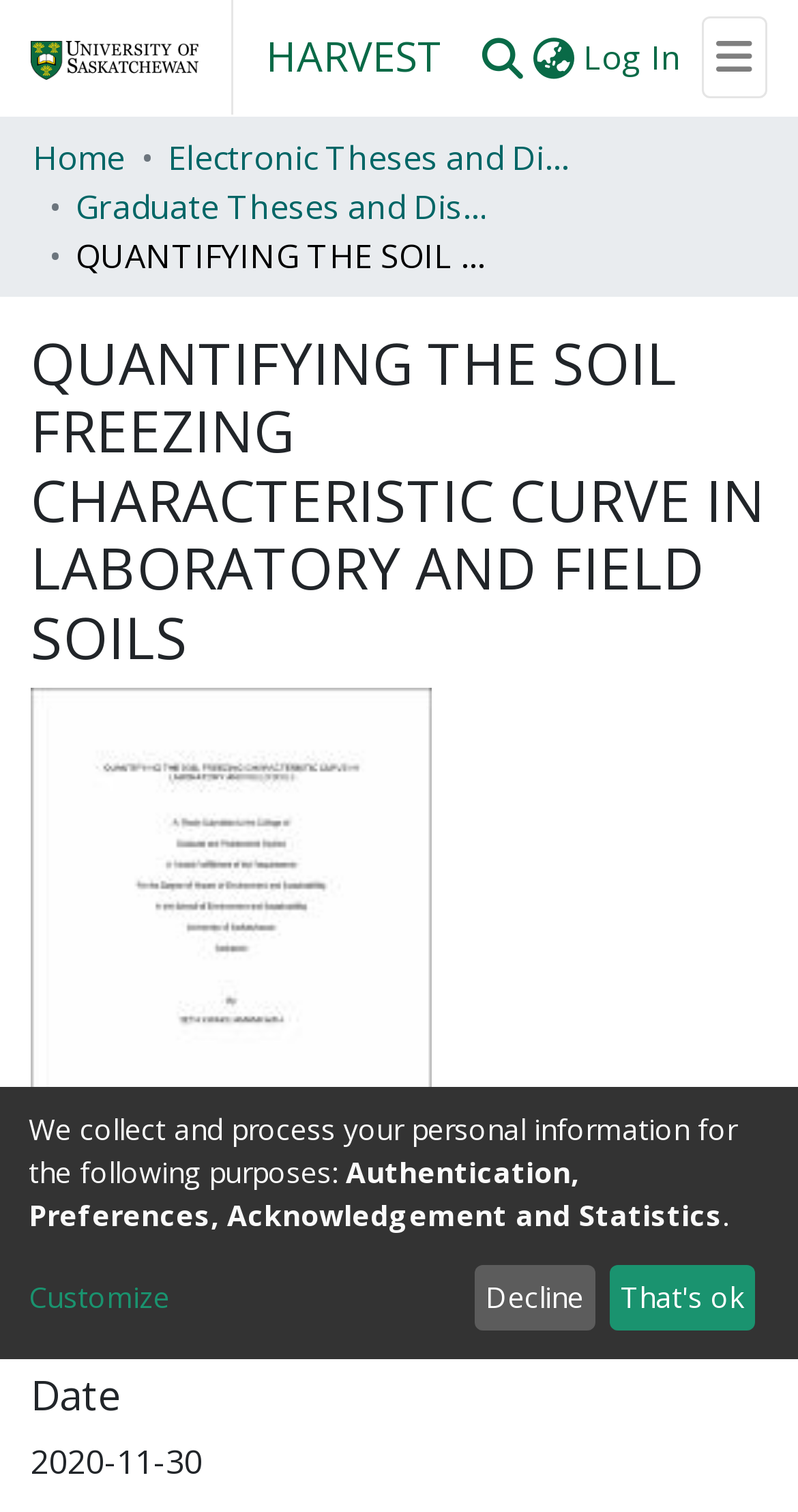Please find the bounding box coordinates of the element's region to be clicked to carry out this instruction: "Browse HARVEST".

[0.041, 0.184, 0.959, 0.238]